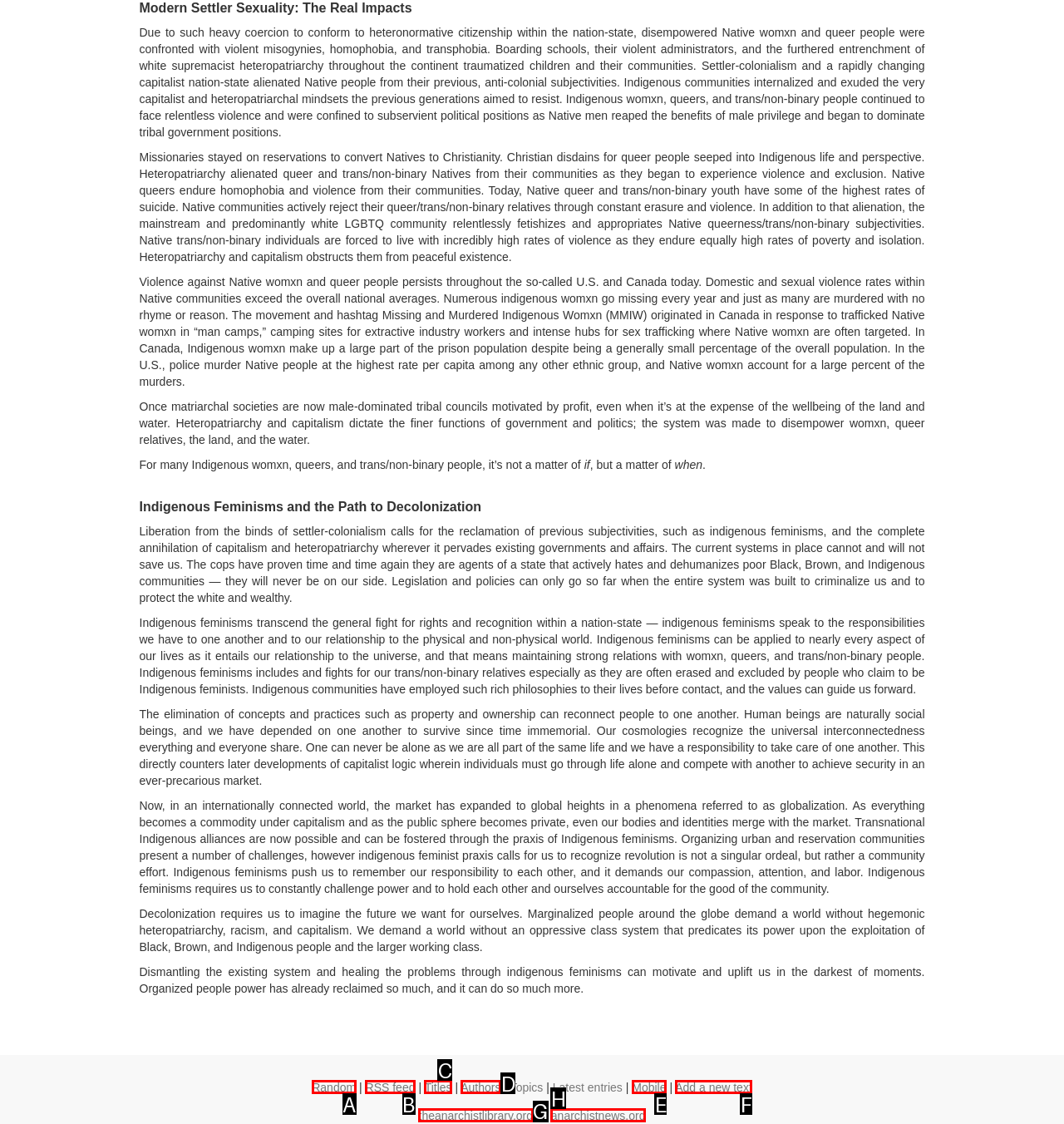Determine which letter corresponds to the UI element to click for this task: Click on the 'theanarchistlibrary.org' link
Respond with the letter from the available options.

G